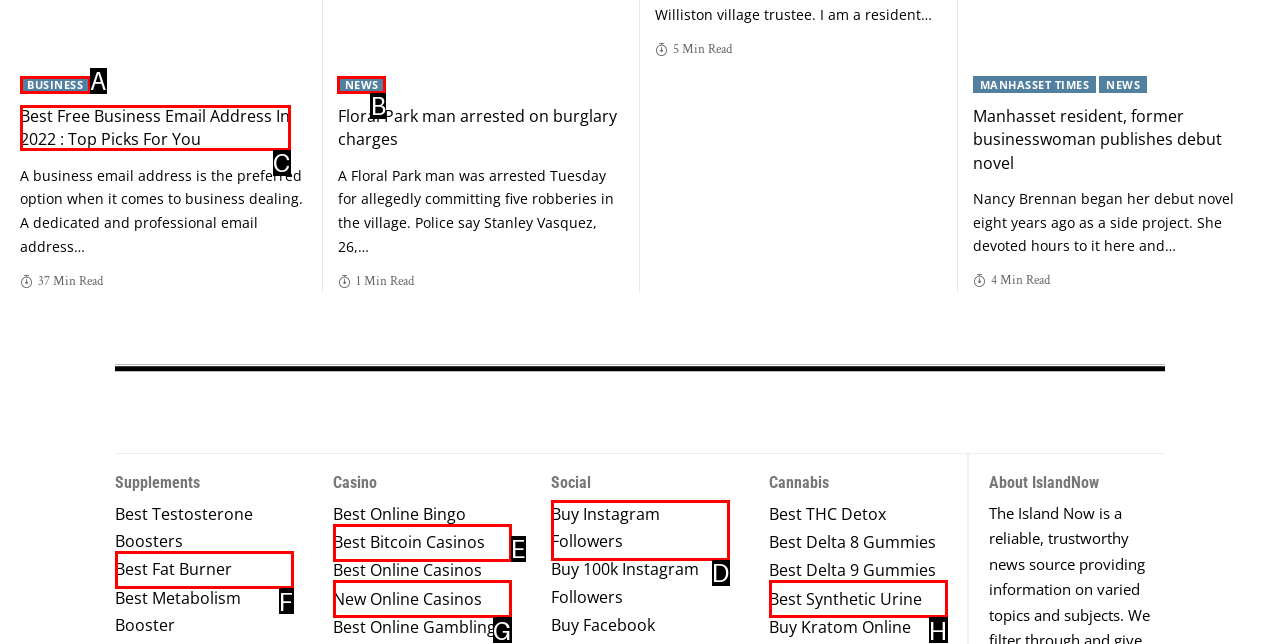Please provide the letter of the UI element that best fits the following description: Business
Respond with the letter from the given choices only.

A